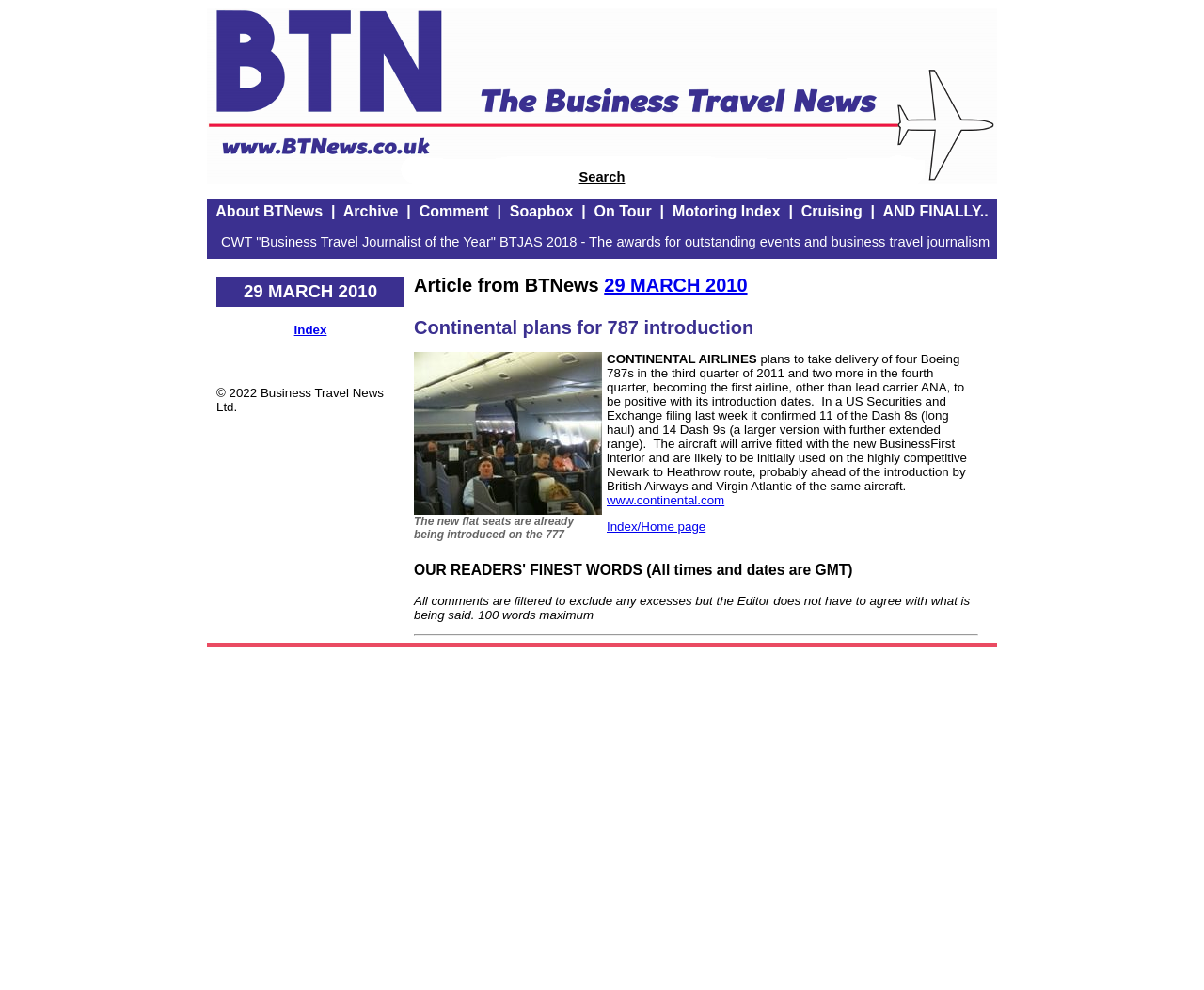Please find and report the bounding box coordinates of the element to click in order to perform the following action: "Go to the Index page". The coordinates should be expressed as four float numbers between 0 and 1, in the format [left, top, right, bottom].

[0.244, 0.326, 0.271, 0.341]